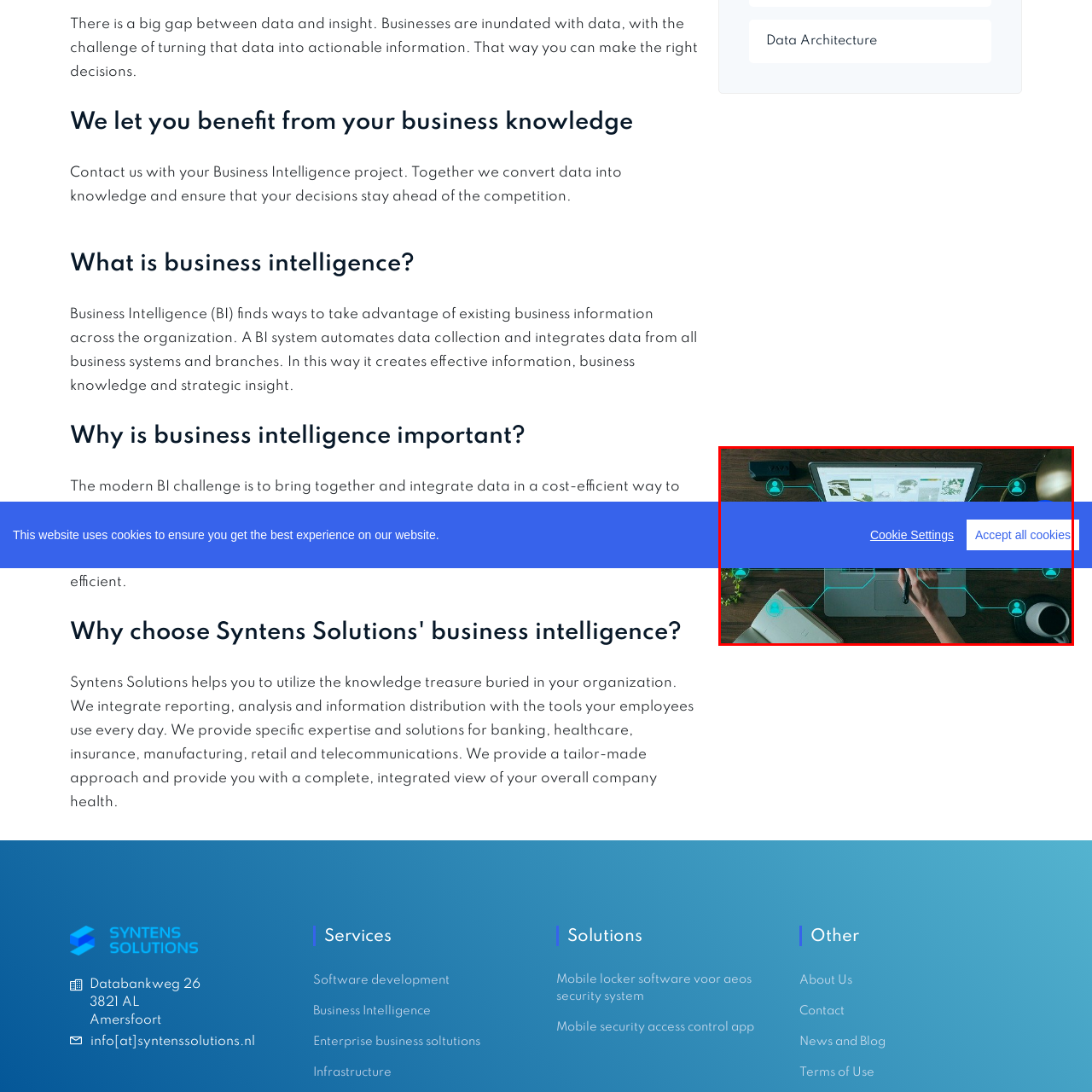Generate a detailed caption for the image contained in the red outlined area.

The image showcases a modern workspace featuring a laptop surrounded by various digital elements that suggest connectivity and information sharing. A hand is seen poised over the laptop, potentially engaging with the content displayed on the screen. The background is adorned with a wooden desk, hinting at a cozy yet professional atmosphere. Overlaying the image is a bright blue banner that presents options for "Cookie Settings" and "Accept all cookies," emphasizing the importance of data privacy and user consent in the digital landscape. This combination of elements signifies the intersection of technology, business intelligence, and user experience.